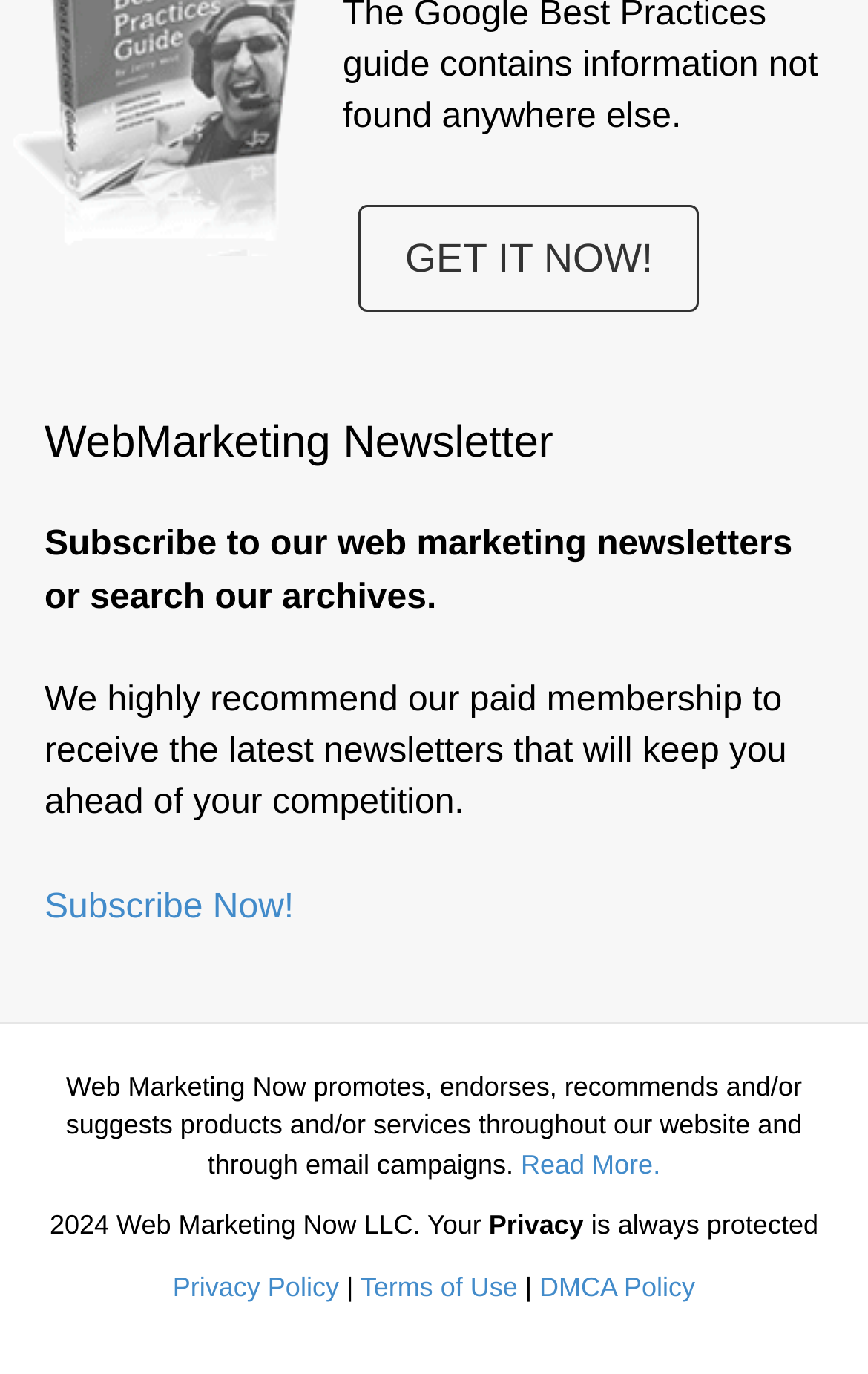Using the information in the image, give a comprehensive answer to the question: 
What is the name of the newsletter?

The name of the newsletter can be found in the heading element with the text 'WebMarketing Newsletter' which is located within the complementary element.